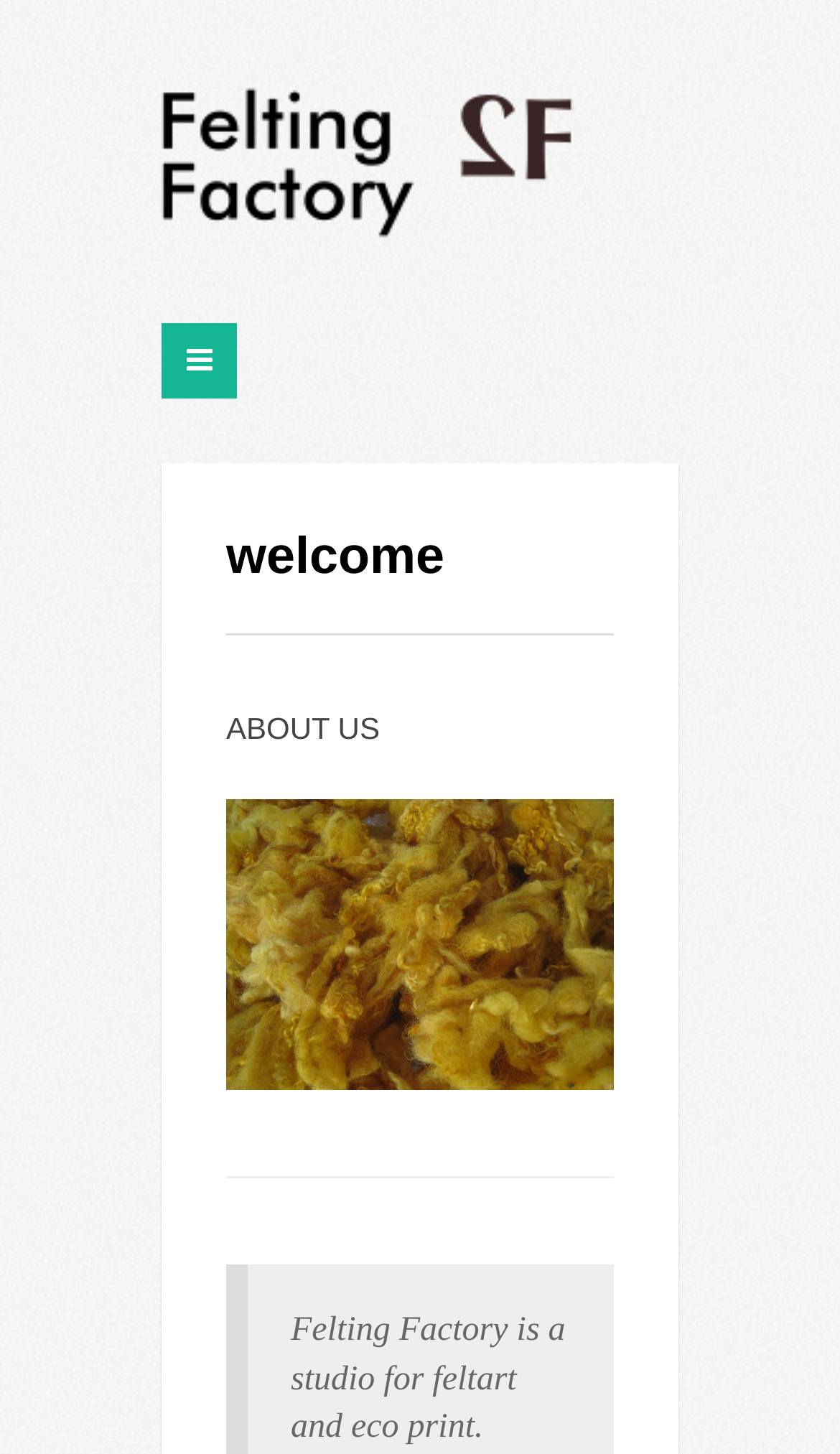Give a short answer to this question using one word or a phrase:
What is the orientation of the separator?

horizontal